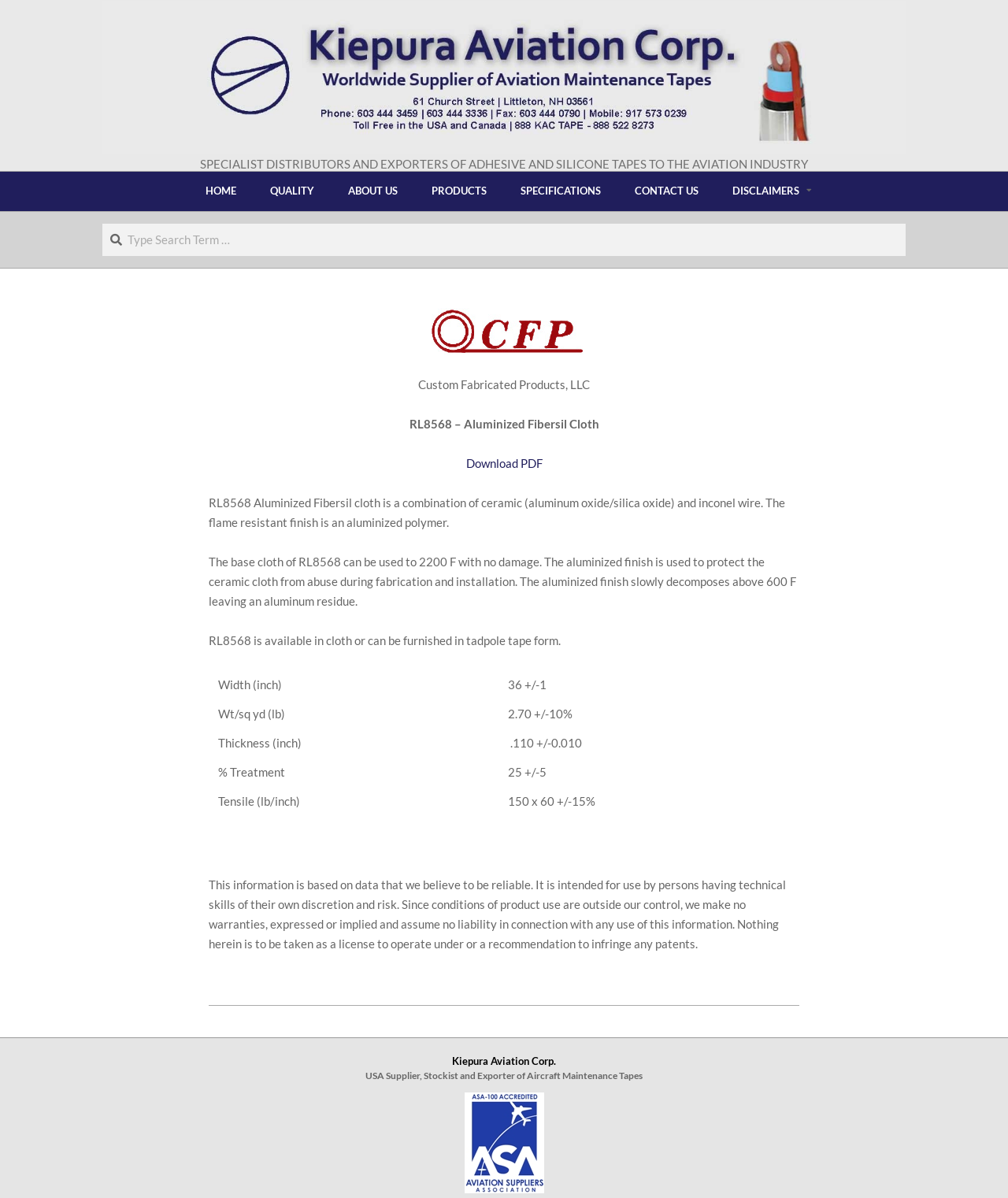Given the element description: "Specifications", predict the bounding box coordinates of the UI element it refers to, using four float numbers between 0 and 1, i.e., [left, top, right, bottom].

[0.502, 0.143, 0.615, 0.176]